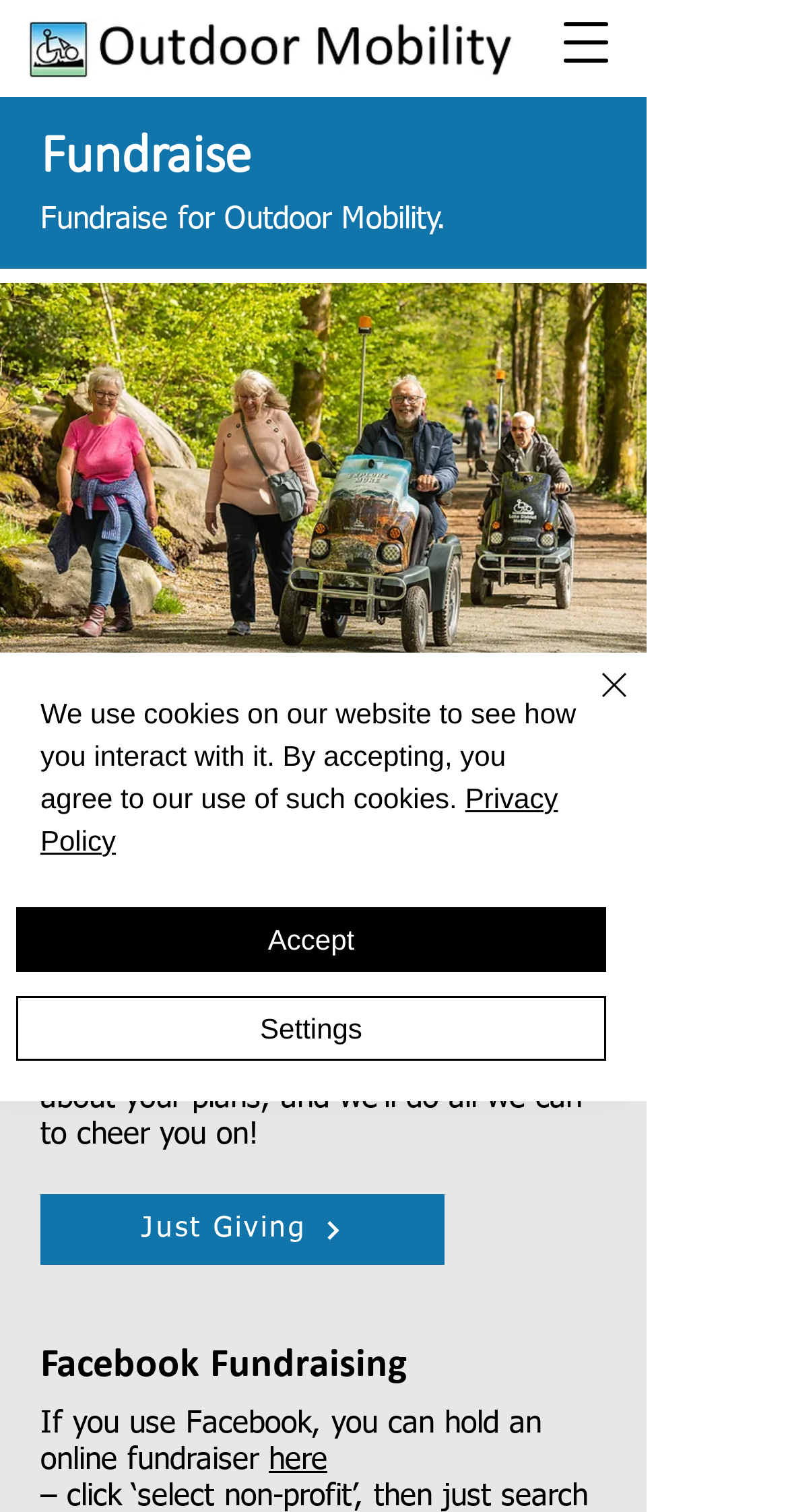Provide the bounding box coordinates of the UI element this sentence describes: "aria-label="Quick actions"".

[0.651, 0.64, 0.779, 0.707]